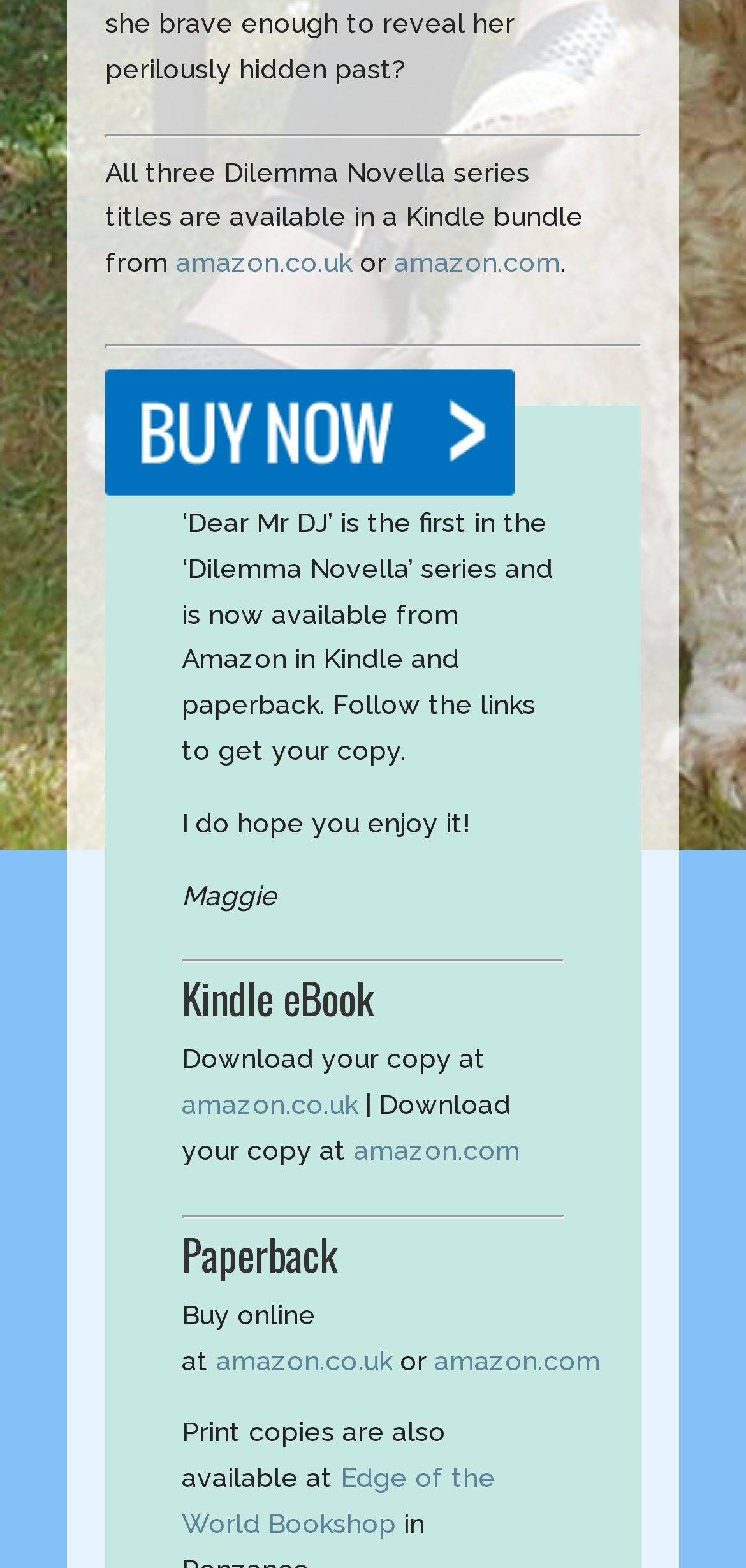Extract the bounding box coordinates for the UI element described as: "amazon.com".

[0.528, 0.158, 0.751, 0.177]